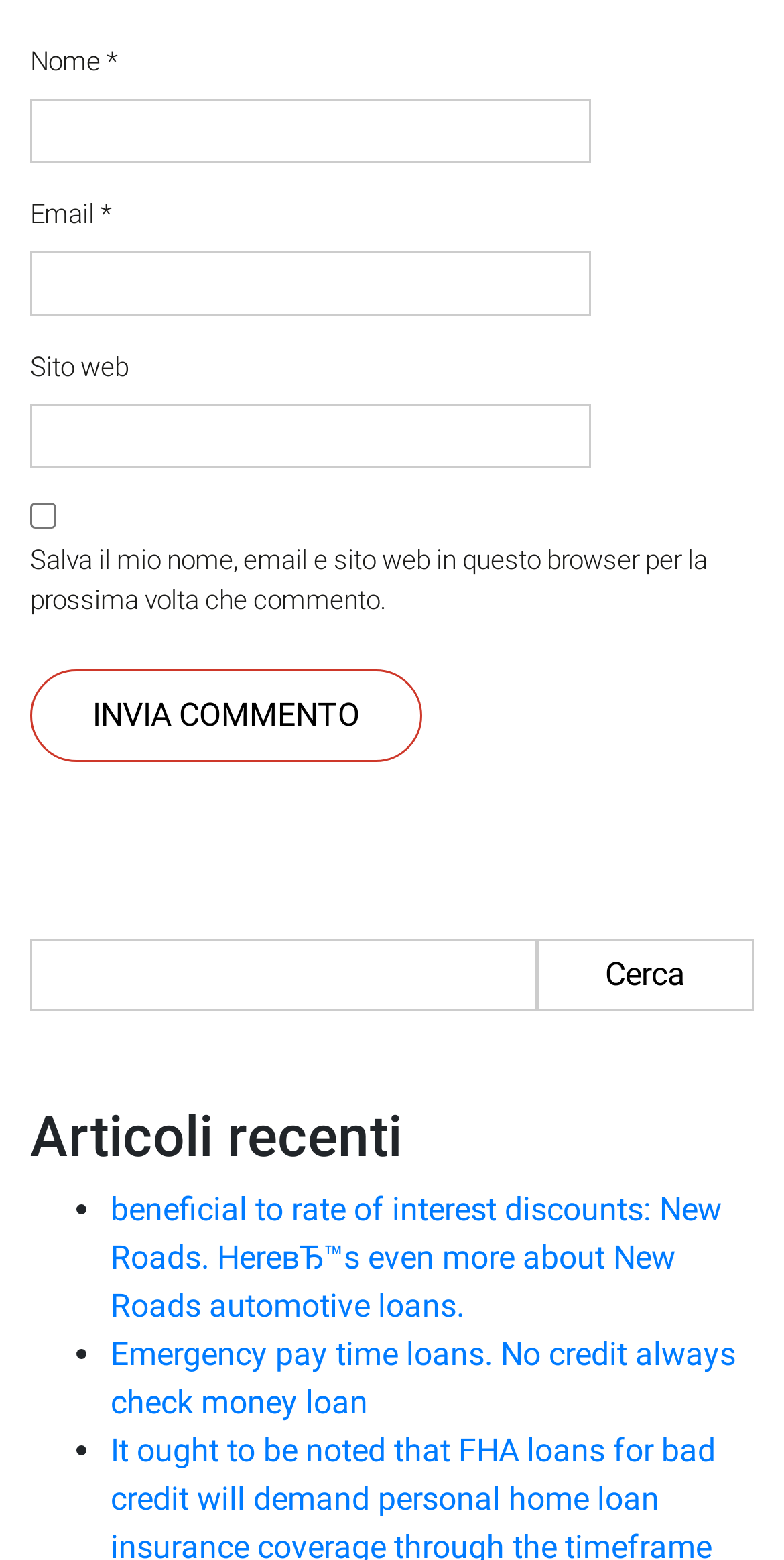Please specify the bounding box coordinates of the clickable section necessary to execute the following command: "Search for something".

[0.038, 0.602, 0.685, 0.649]